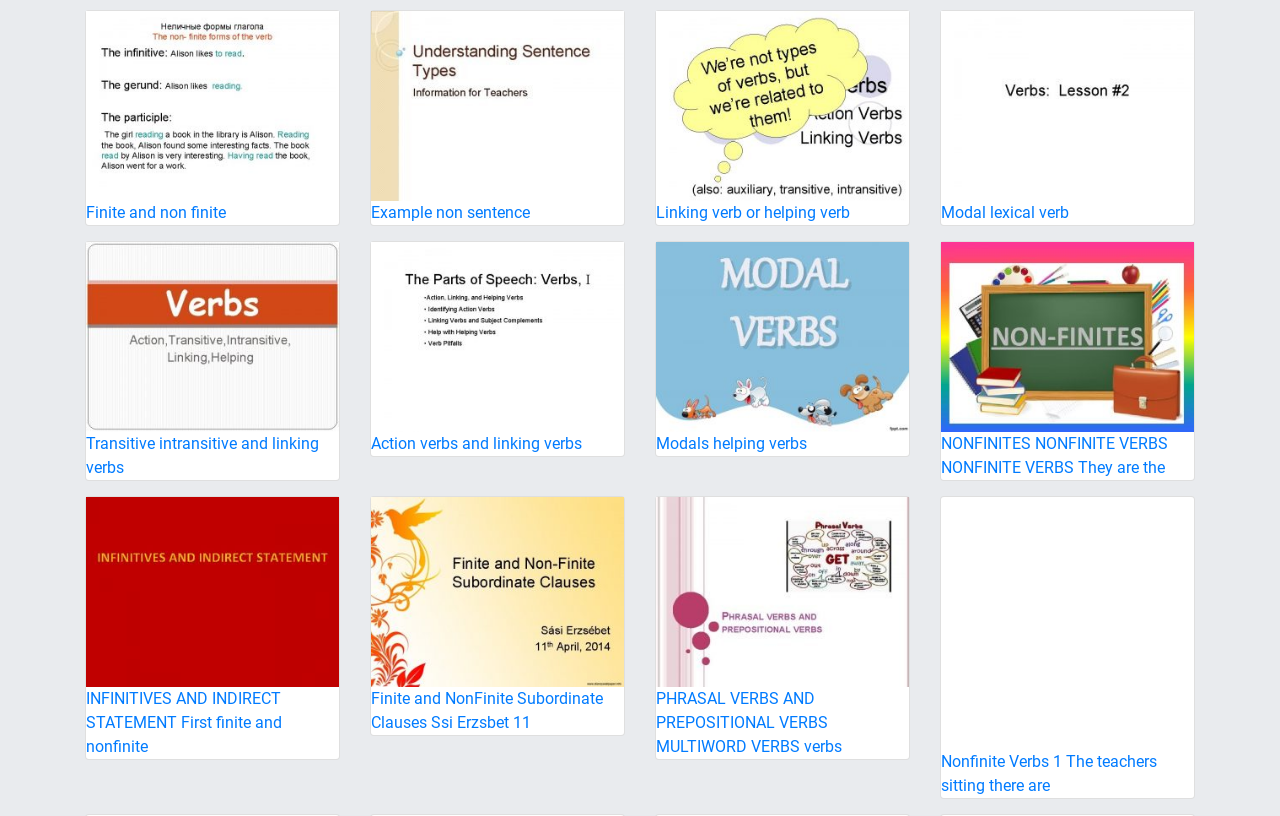How many links are there on the webpage?
Look at the image and answer the question with a single word or phrase.

12